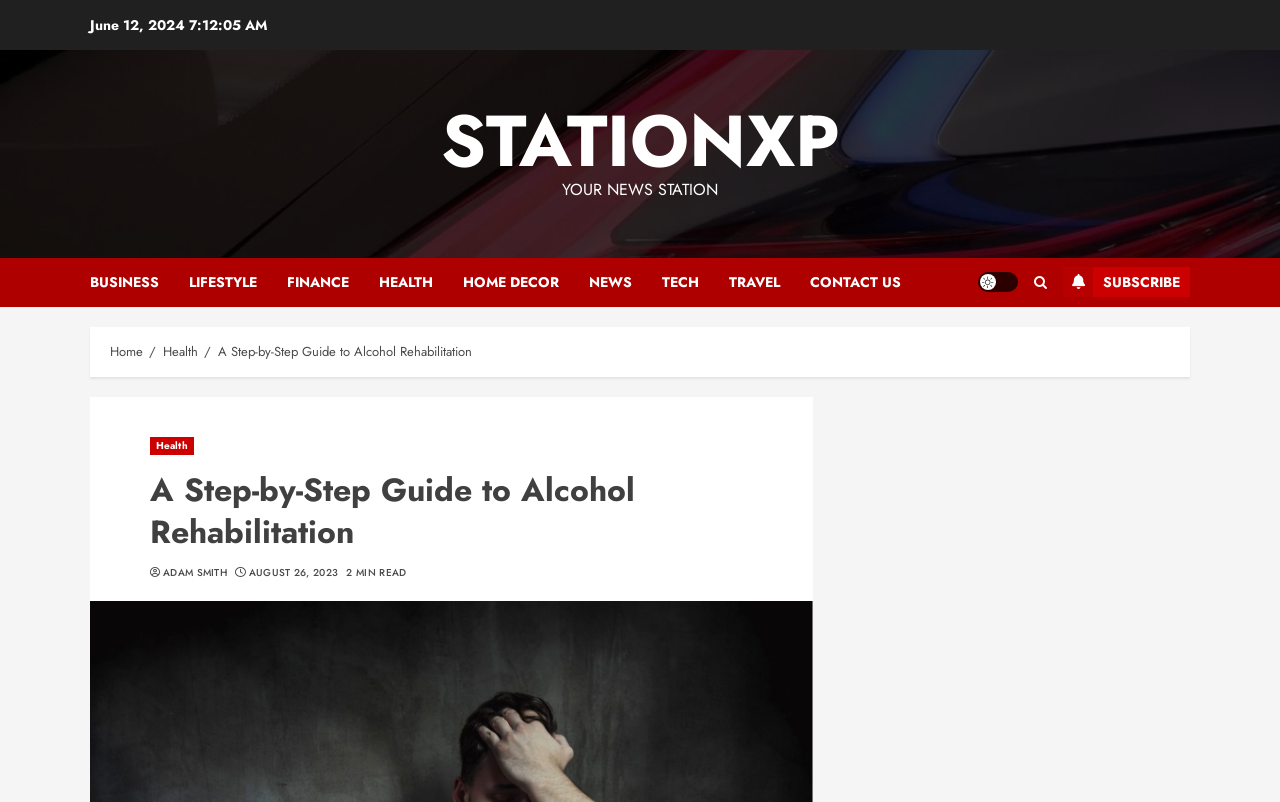Using floating point numbers between 0 and 1, provide the bounding box coordinates in the format (top-left x, top-left y, bottom-right x, bottom-right y). Locate the UI element described here: name="s"

None